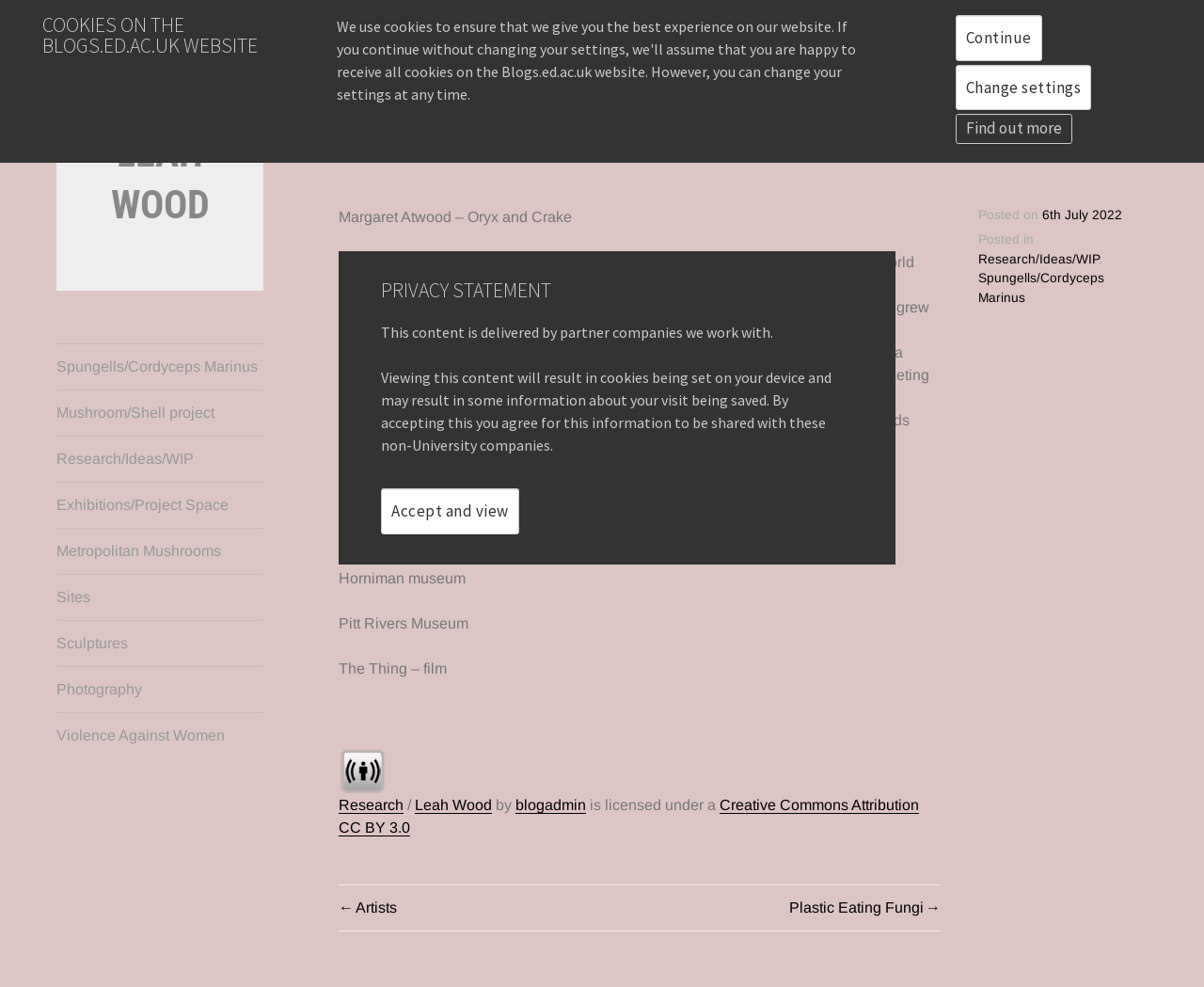Please find the bounding box coordinates in the format (top-left x, top-left y, bottom-right x, bottom-right y) for the given element description. Ensure the coordinates are floating point numbers between 0 and 1. Description: Violence Against Women

[0.047, 0.723, 0.219, 0.769]